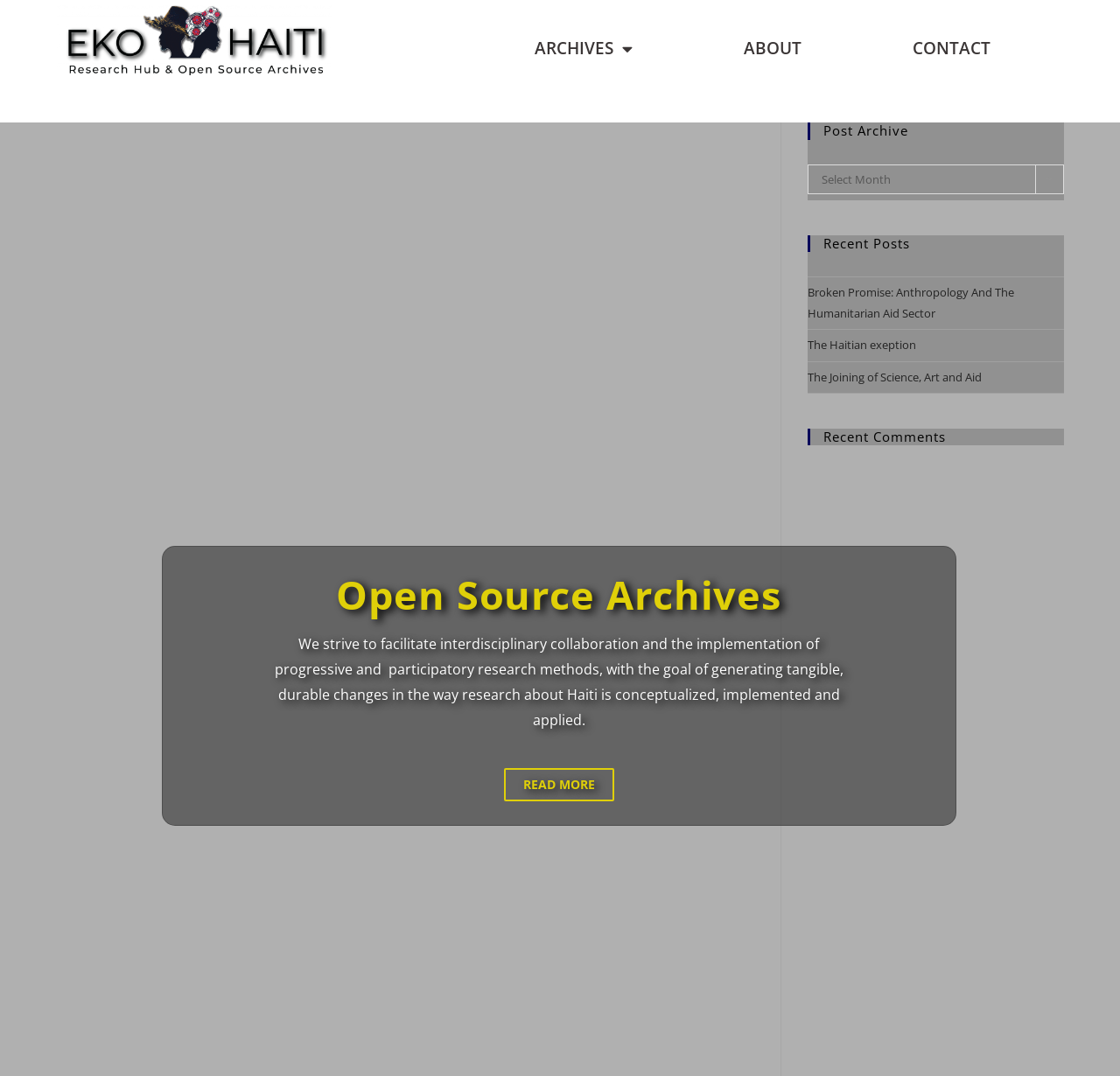Please find the bounding box coordinates of the element that must be clicked to perform the given instruction: "View Post Archive". The coordinates should be four float numbers from 0 to 1, i.e., [left, top, right, bottom].

[0.721, 0.152, 0.95, 0.18]